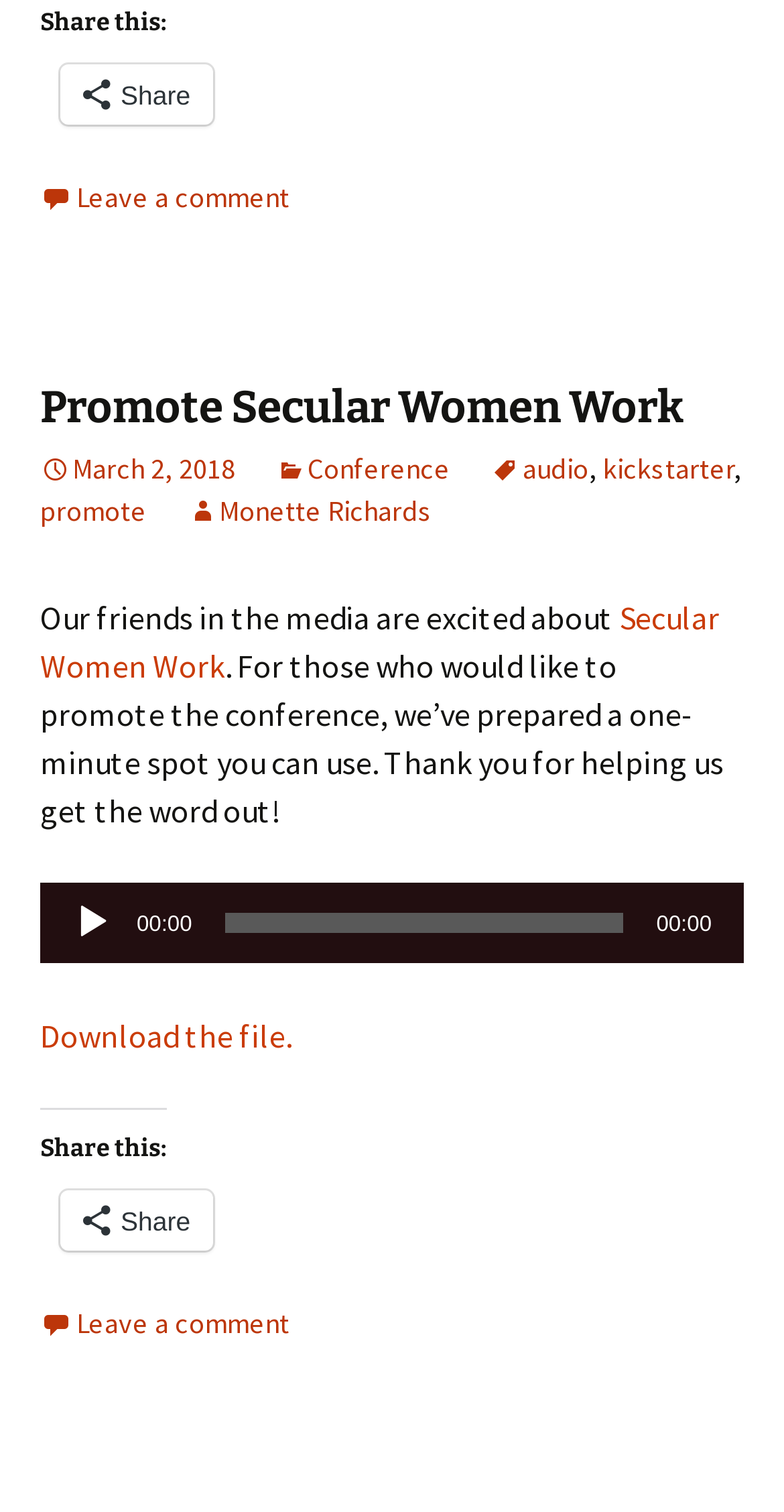What is the title of the article?
Look at the screenshot and give a one-word or phrase answer.

Promote Secular Women Work